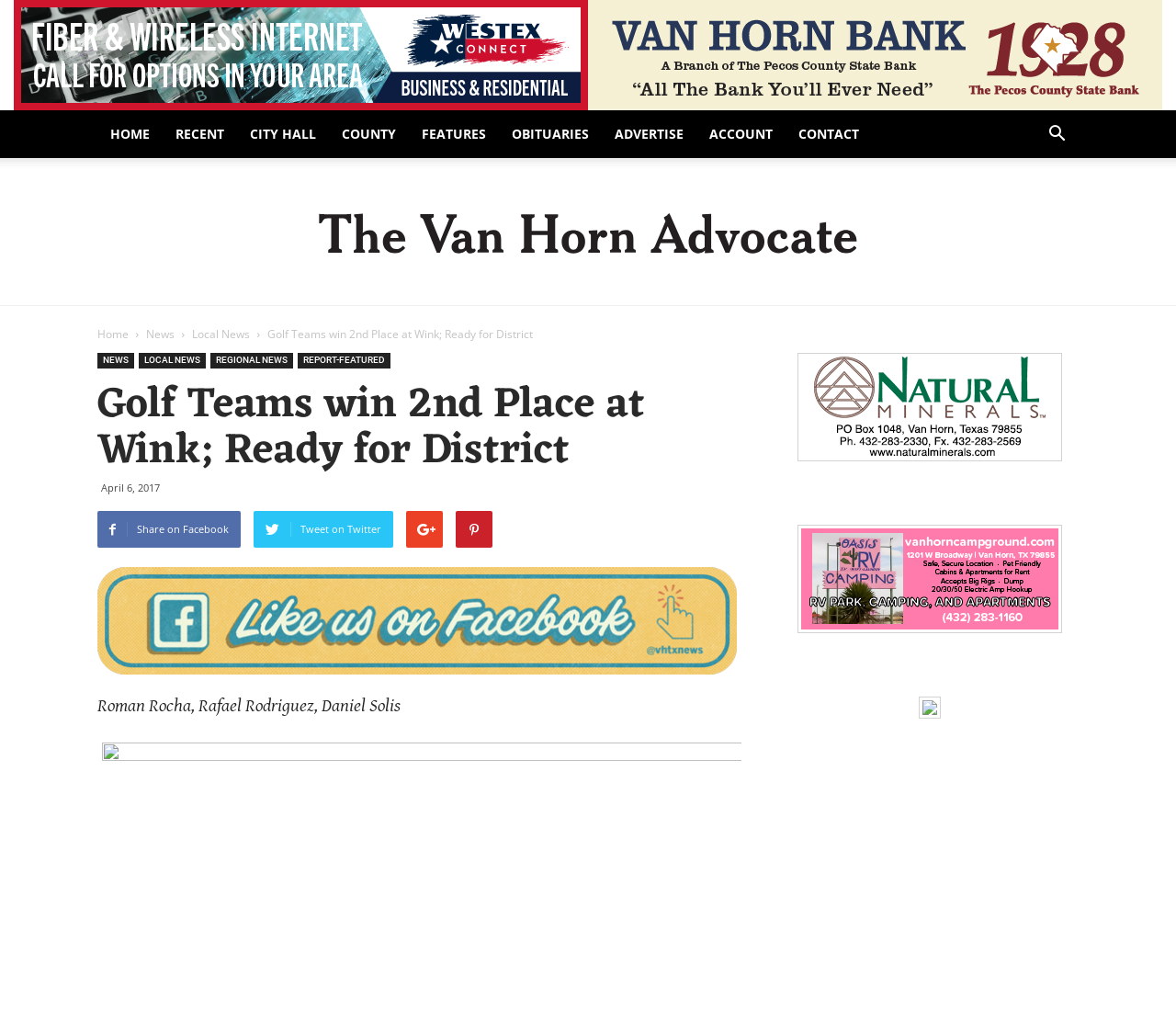Provide a brief response to the question below using a single word or phrase: 
What is the name of one of the golf team members?

Roman Rocha